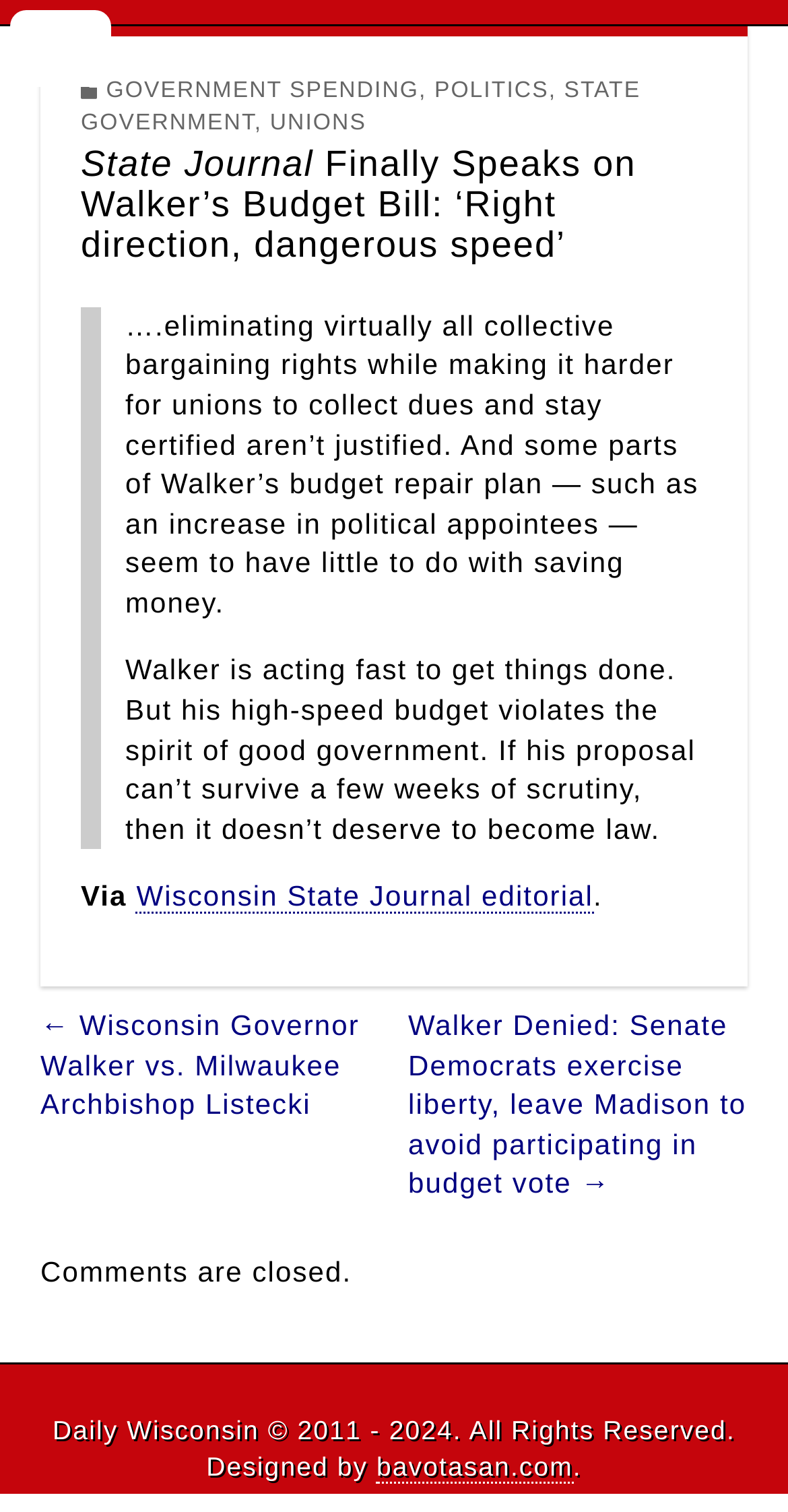Generate a comprehensive description of the contents of the webpage.

The webpage appears to be an article from the State Journal, focusing on Wisconsin Governor Walker's budget bill. At the top, there are three links, including a Facebook icon, a Twitter icon, and a link to the website's homepage. 

Below these links, the main article section begins, featuring a header with several links to categories, including "GOVERNMENT SPENDING", "POLITICS", "STATE GOVERNMENT", and "UNIONS". The article's title, "State Journal Finally Speaks on Walker’s Budget Bill: ‘Right direction, dangerous speed’", is displayed prominently.

The article itself is divided into two sections. The first section is a blockquote, which contains two paragraphs of text discussing the governor's budget plan and its implications. The text expresses concerns about the plan's potential impact on collective bargaining rights and the speed at which it is being implemented.

Below the blockquote, there is a line of text indicating the source of the article, "Via Wisconsin State Journal editorial". 

Further down, there is a section labeled "Post navigation", which contains two links to related articles, one about Wisconsin Governor Walker vs. Milwaukee Archbishop Listecki and another about Senate Democrats exercising their liberty to avoid participating in the budget vote.

At the very bottom of the page, there is a notice indicating that comments are closed. The webpage's footer contains copyright information, a statement about the website's design, and a link to the designer's website.